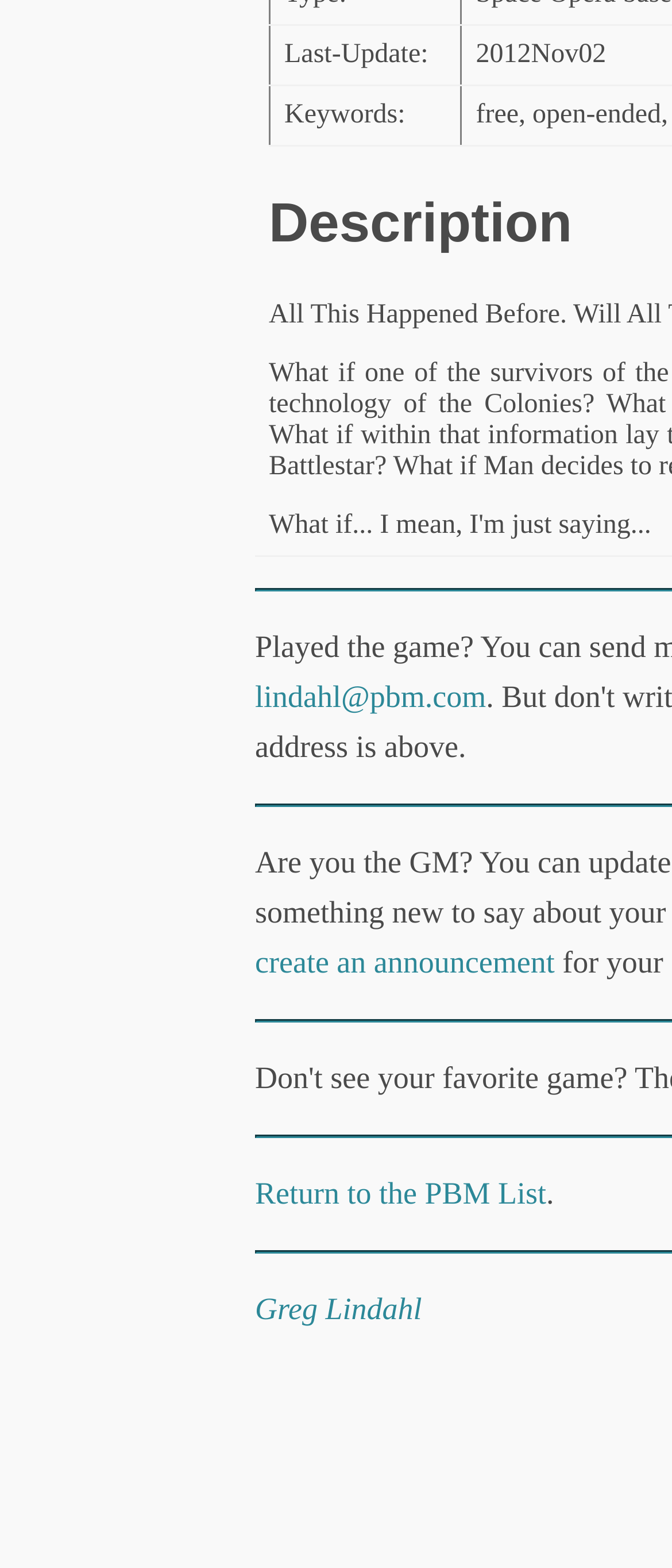Bounding box coordinates are specified in the format (top-left x, top-left y, bottom-right x, bottom-right y). All values are floating point numbers bounded between 0 and 1. Please provide the bounding box coordinate of the region this sentence describes: Greg Lindahl

[0.379, 0.824, 0.628, 0.846]